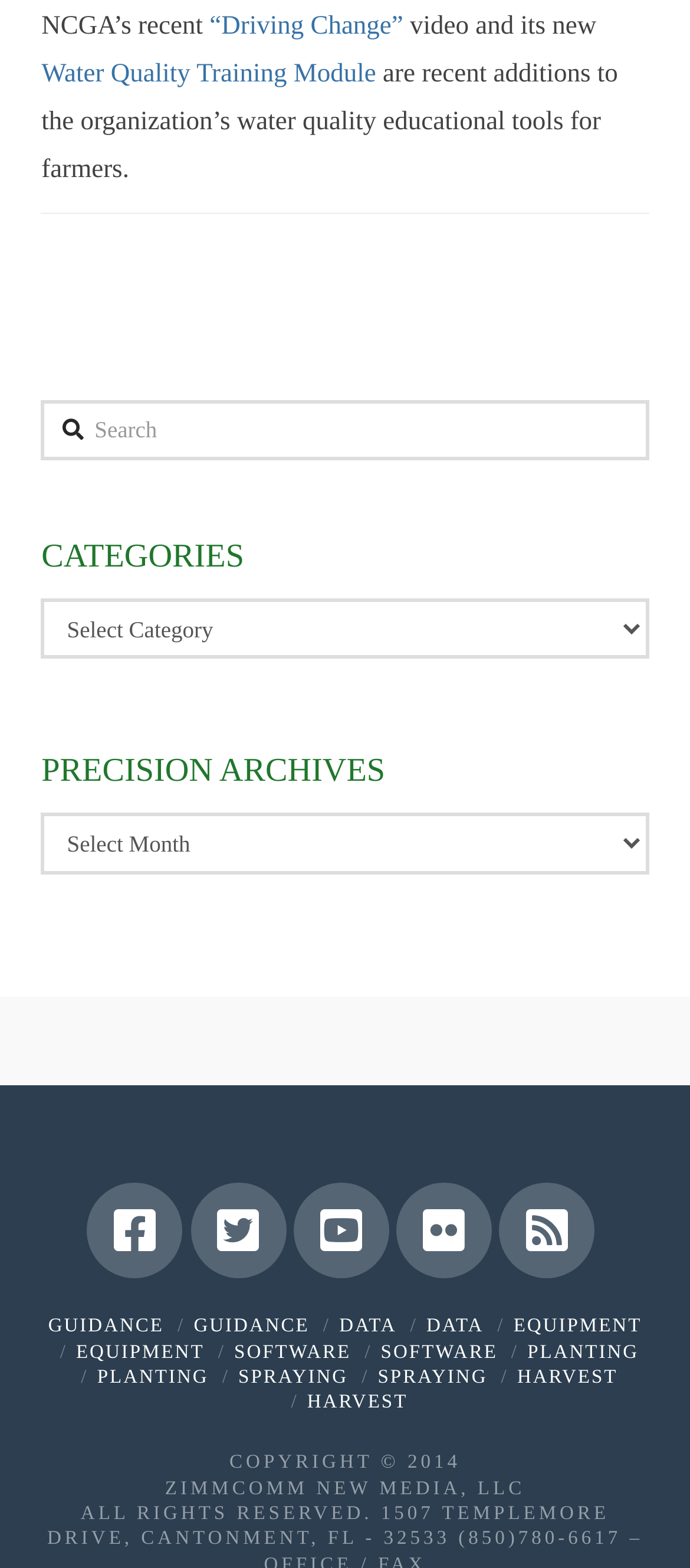Specify the bounding box coordinates of the area to click in order to execute this command: 'Click on Water Quality Training Module'. The coordinates should consist of four float numbers ranging from 0 to 1, and should be formatted as [left, top, right, bottom].

[0.06, 0.038, 0.545, 0.056]